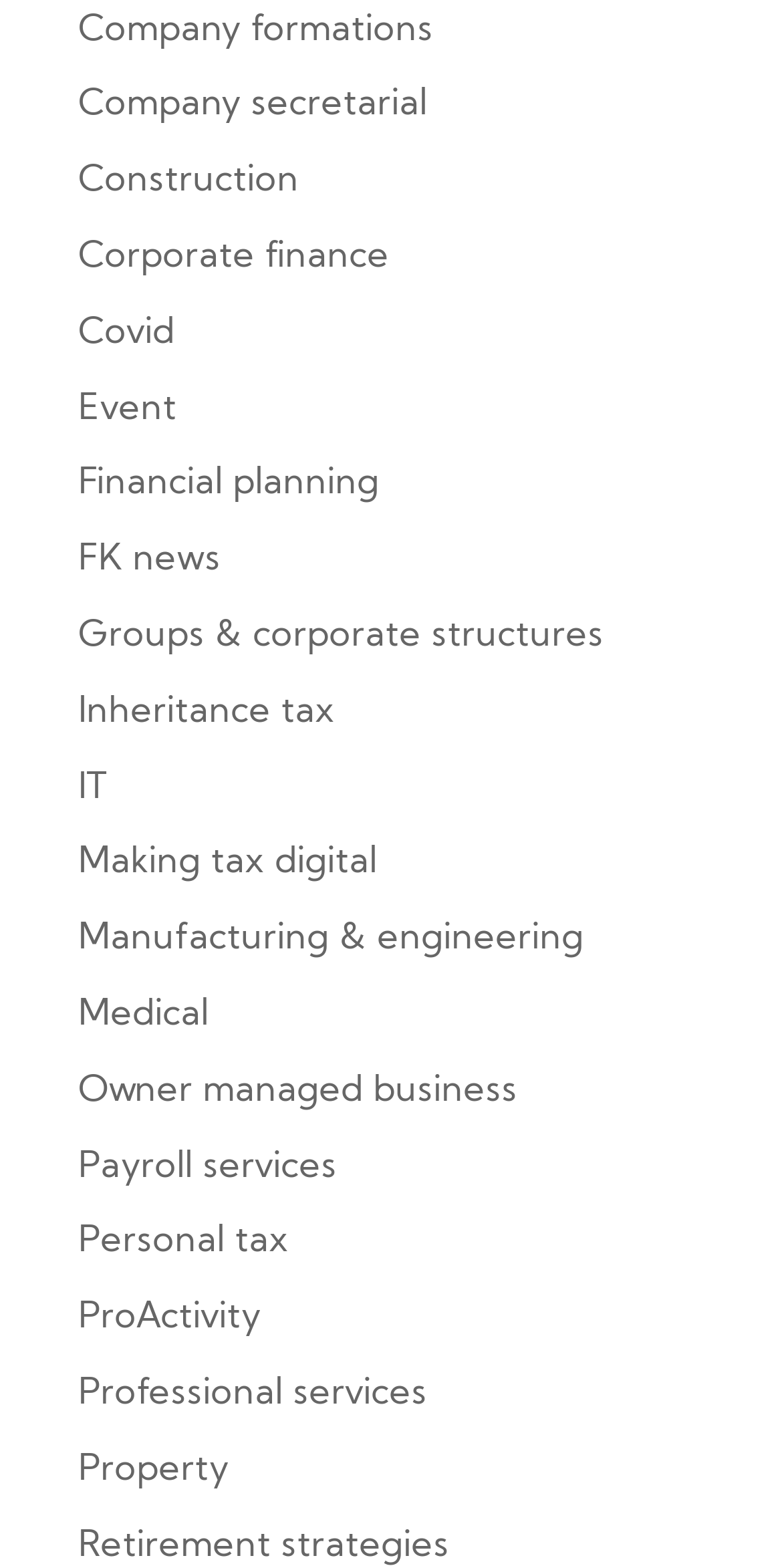Determine the bounding box coordinates of the UI element that matches the following description: "Groups & corporate structures". The coordinates should be four float numbers between 0 and 1 in the format [left, top, right, bottom].

[0.1, 0.394, 0.772, 0.418]